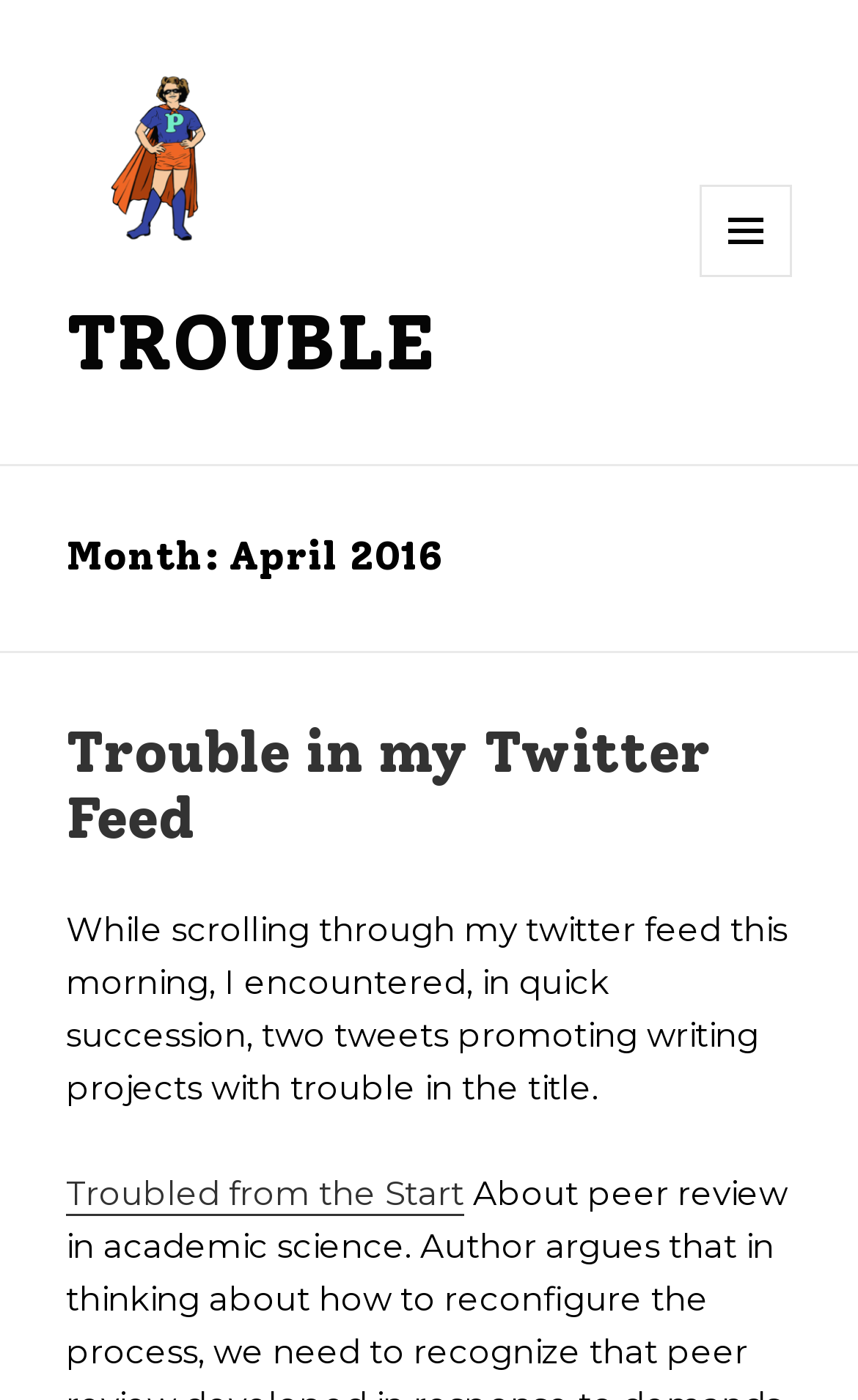Show the bounding box coordinates for the HTML element as described: "parent_node: TROUBLE".

[0.077, 0.096, 0.292, 0.125]